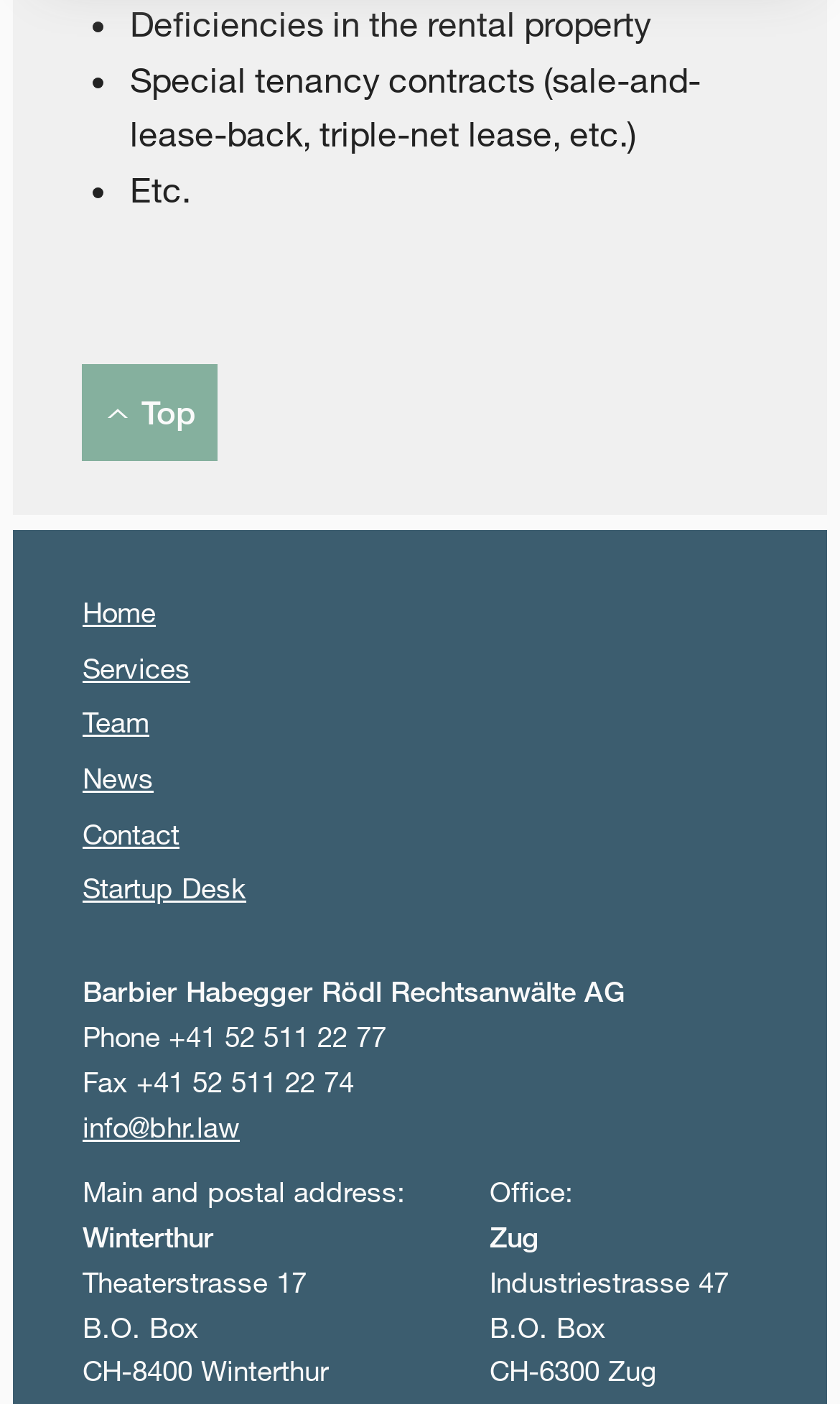Please locate the bounding box coordinates of the element's region that needs to be clicked to follow the instruction: "Click on 'Contact'". The bounding box coordinates should be provided as four float numbers between 0 and 1, i.e., [left, top, right, bottom].

[0.098, 0.578, 0.214, 0.61]